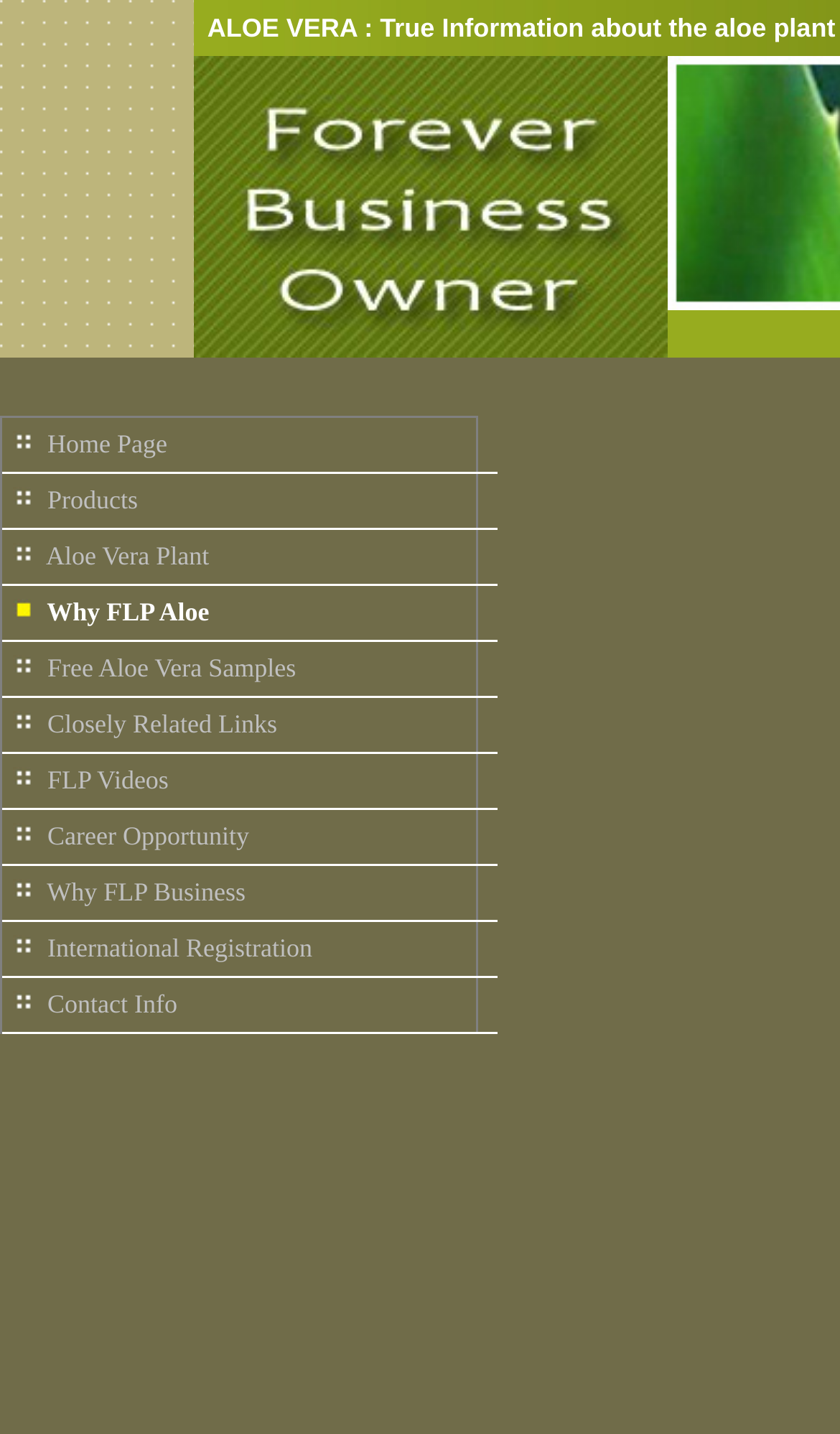How many links are present in the navigation menu?
Using the image, give a concise answer in the form of a single word or short phrase.

12